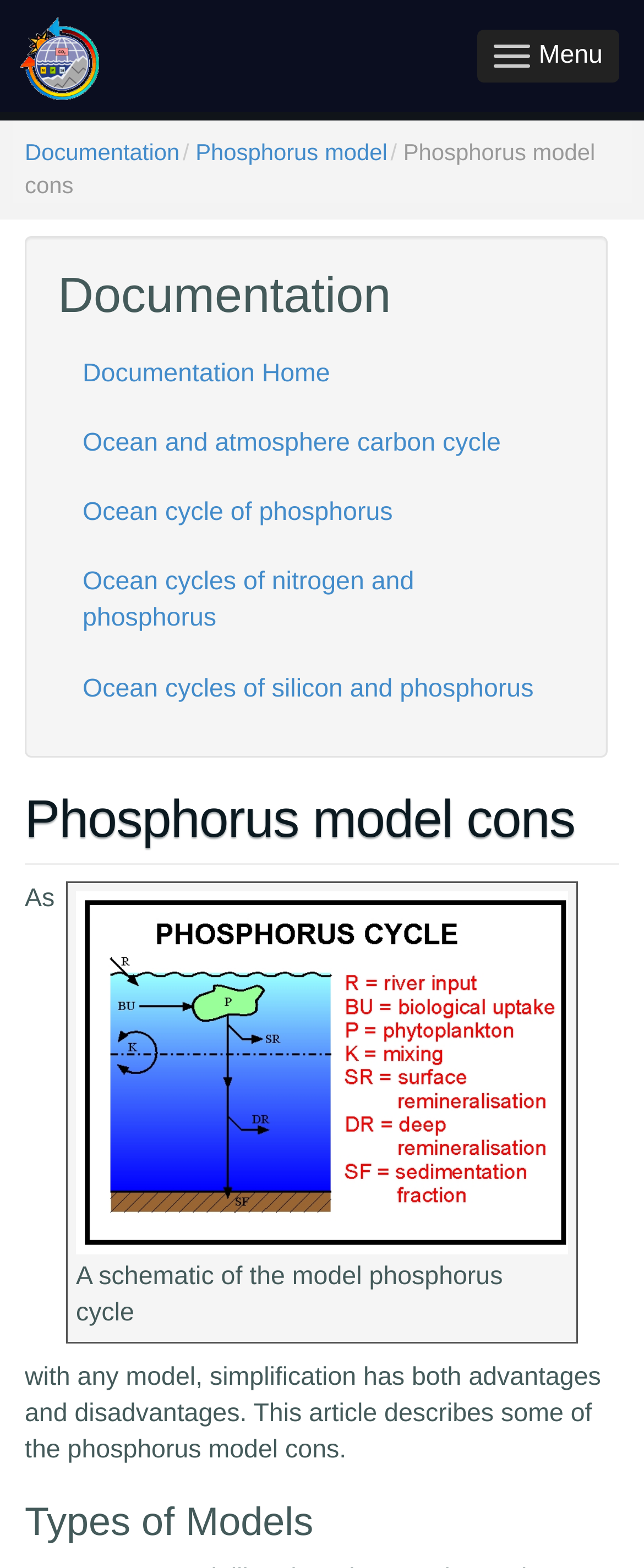Construct a comprehensive description capturing every detail on the webpage.

The webpage is about Phosphorus model cons, specifically discussing the advantages and disadvantages of simplification in modeling. 

At the top left, there is a link to "Skip to main content" and a link to "Home" with a corresponding image. On the top right, there is a button labeled "Menu". 

Below the top navigation, there are three links: "Documentation", "Phosphorus model", and a heading "Phosphorus model cons". 

The main content is divided into two sections. The left section has a heading "Documentation" and lists several links related to ocean and atmosphere carbon cycles, including "Documentation Home", "Ocean and atmosphere carbon cycle", and others. 

The right section has a heading "Phosphorus model cons" and discusses the advantages and disadvantages of simplification in modeling. It includes a link to "A schematic of the model phosphorus cycle" with a corresponding image, and a paragraph of text explaining the phosphorus model cons. 

At the bottom, there is a heading "Types of Models".